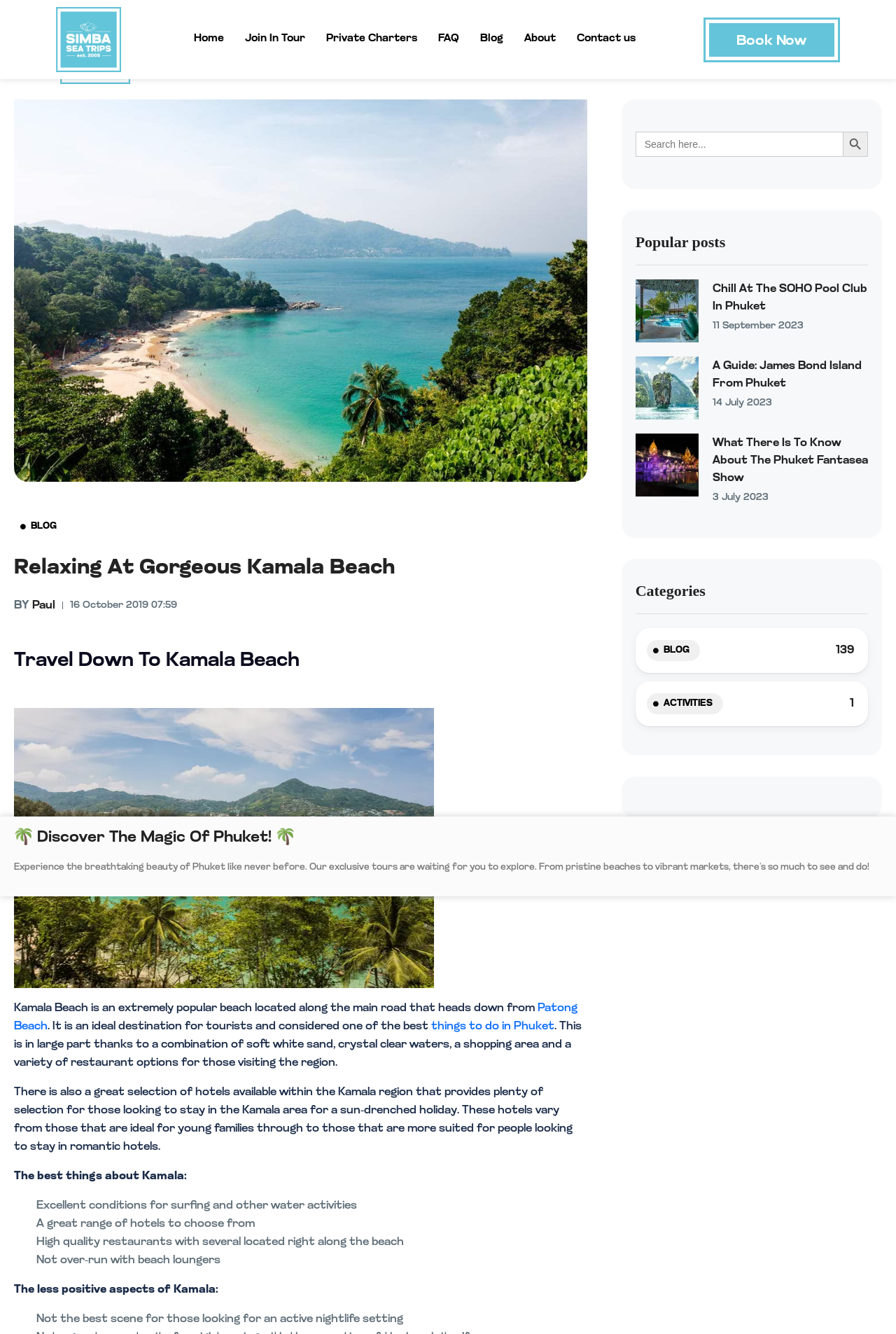What is the name of the pool club mentioned in the article?
Give a comprehensive and detailed explanation for the question.

The article mentions the SOHO Pool Club in Phuket, which is described as a stylish pool club that serves great Thai food and cocktails.